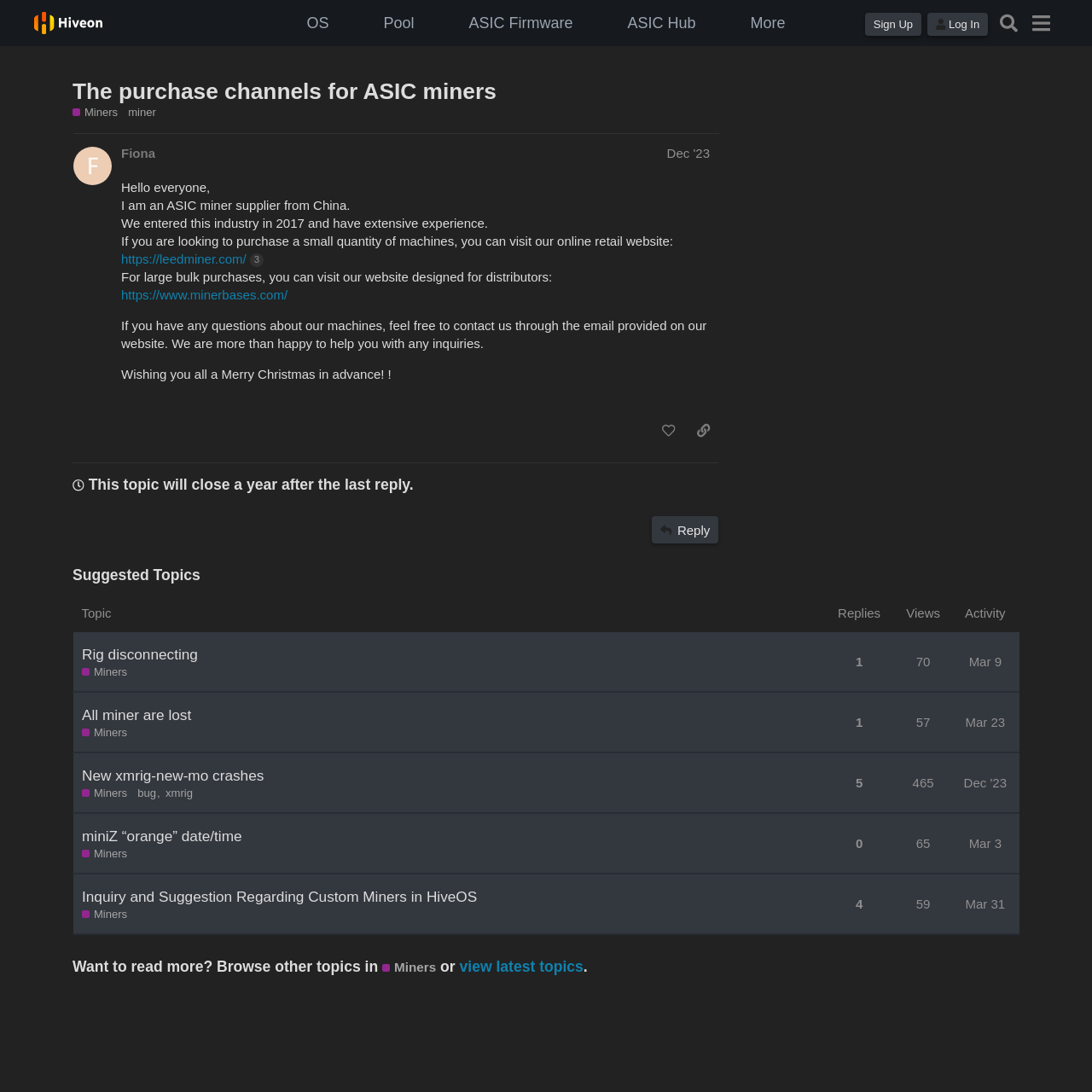Identify the bounding box coordinates of the section to be clicked to complete the task described by the following instruction: "Click on the 'Forum' link". The coordinates should be four float numbers between 0 and 1, formatted as [left, top, right, bottom].

[0.071, 0.115, 0.112, 0.131]